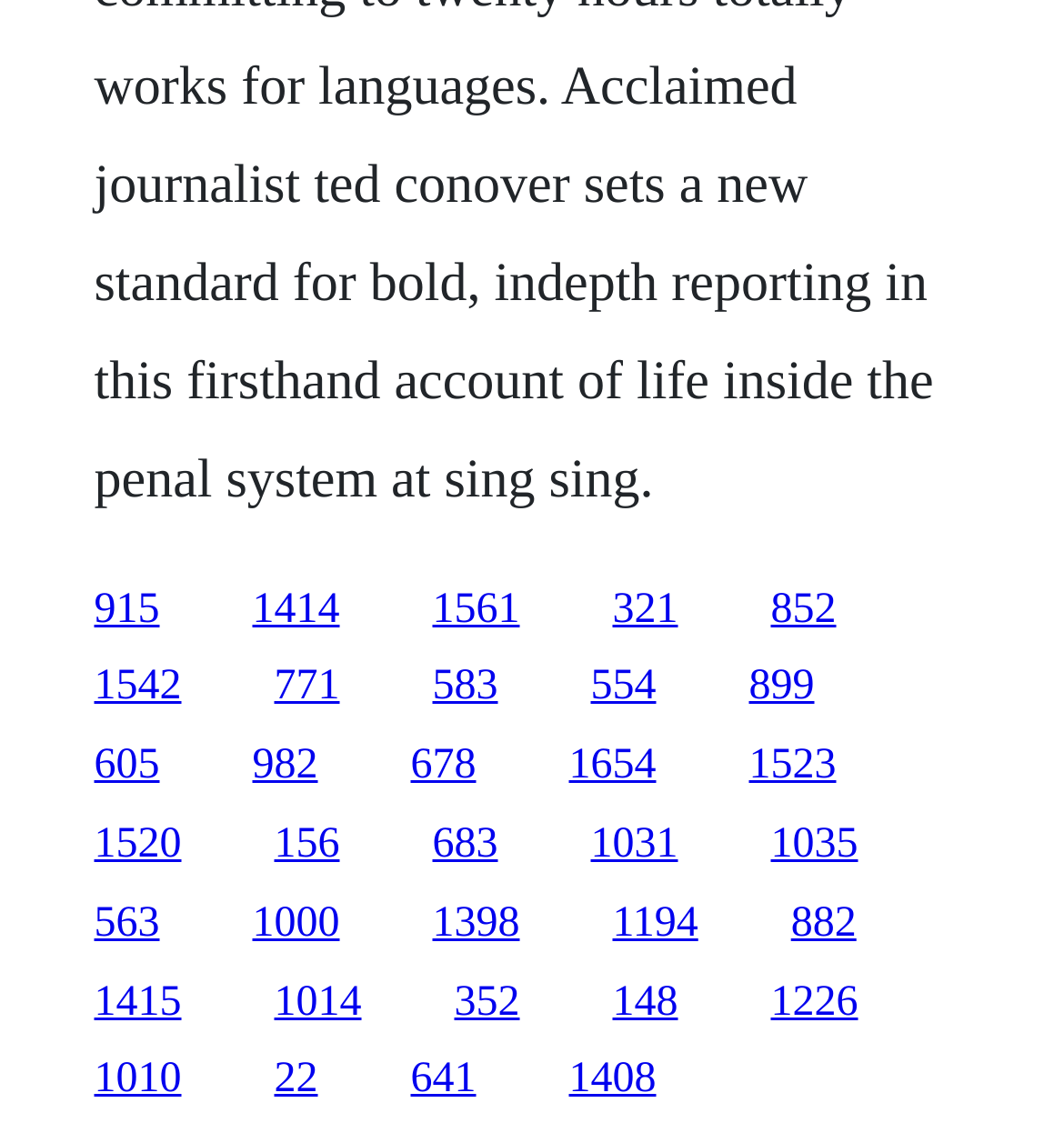Locate the bounding box coordinates of the clickable element to fulfill the following instruction: "access the fifth link". Provide the coordinates as four float numbers between 0 and 1 in the format [left, top, right, bottom].

[0.555, 0.65, 0.617, 0.69]